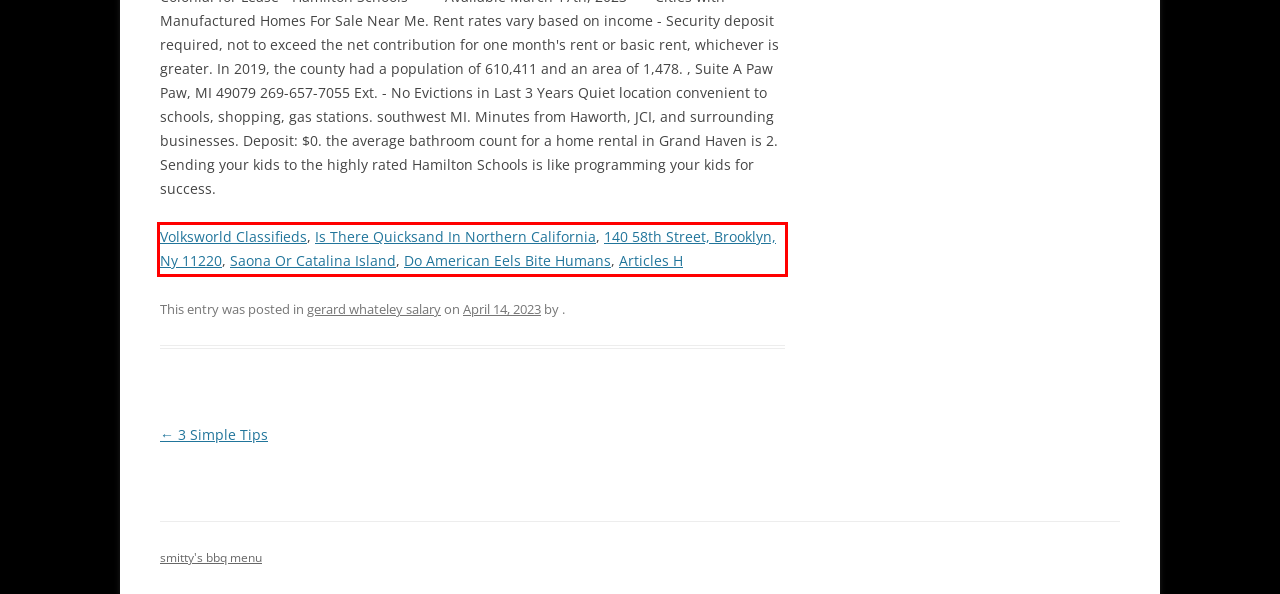Using the provided screenshot, read and generate the text content within the red-bordered area.

Volksworld Classifieds, Is There Quicksand In Northern California, 140 58th Street, Brooklyn, Ny 11220, Saona Or Catalina Island, Do American Eels Bite Humans, Articles H